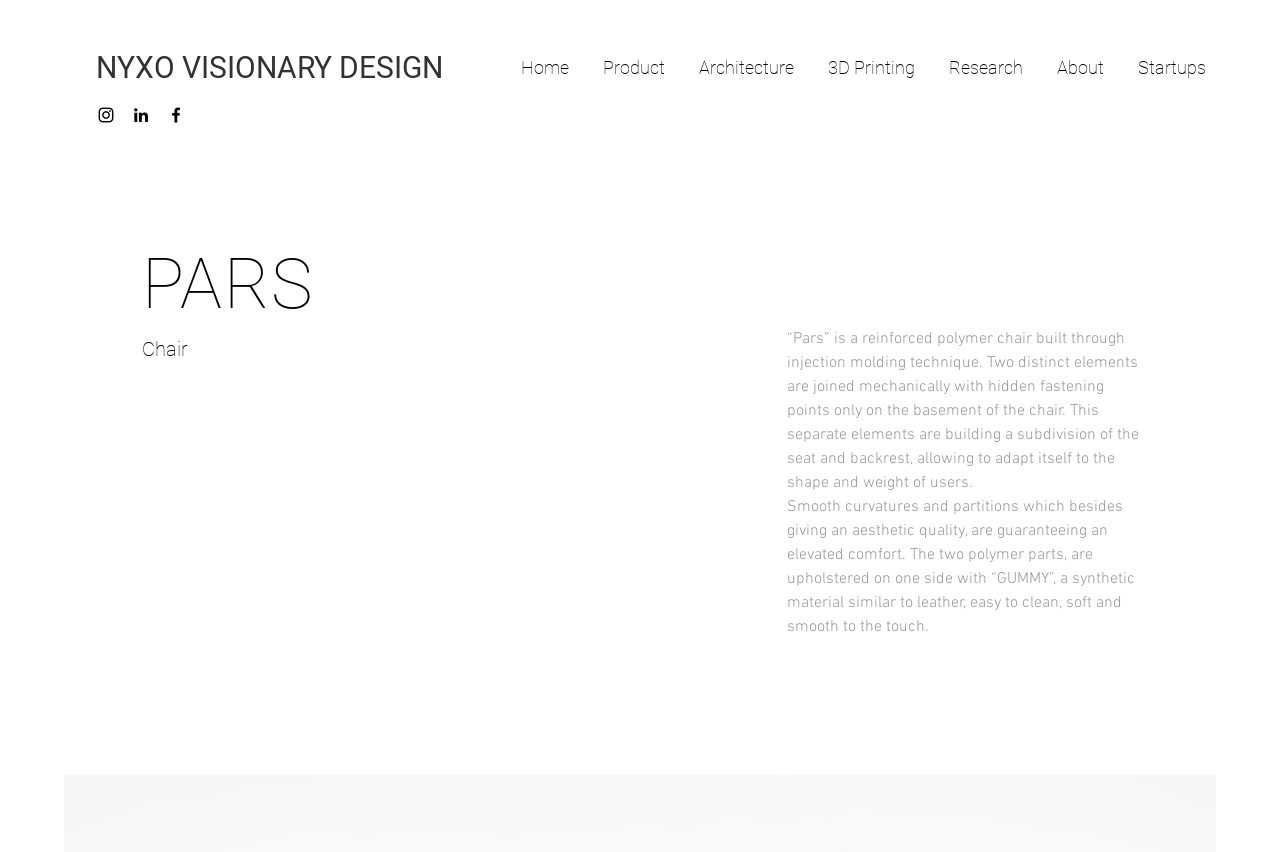Provide the bounding box coordinates for the specified HTML element described in this description: "Terms and Conditions". The coordinates should be four float numbers ranging from 0 to 1, in the format [left, top, right, bottom].

None